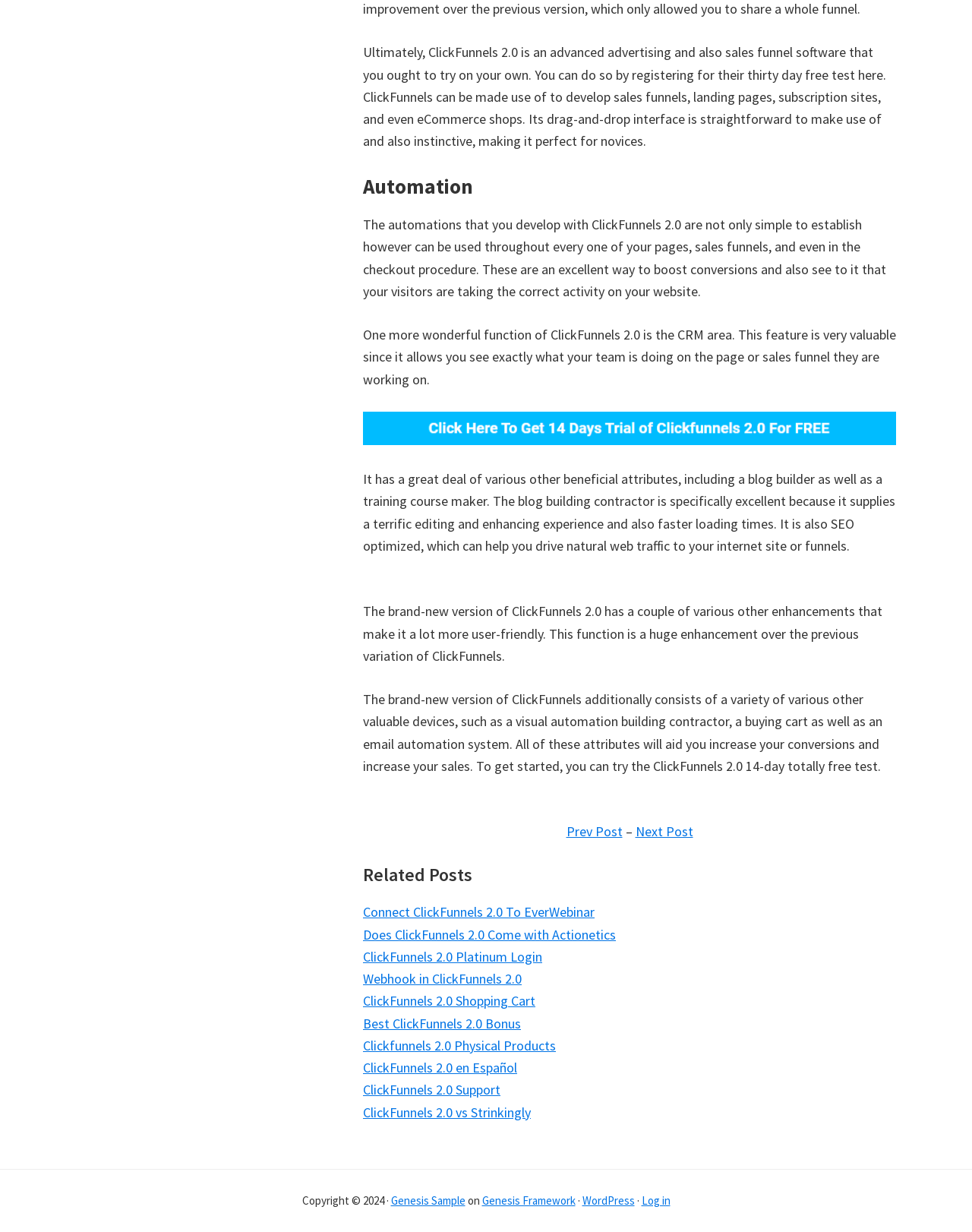What is the blog builder in ClickFunnels 2.0? Examine the screenshot and reply using just one word or a brief phrase.

Provides great editing experience